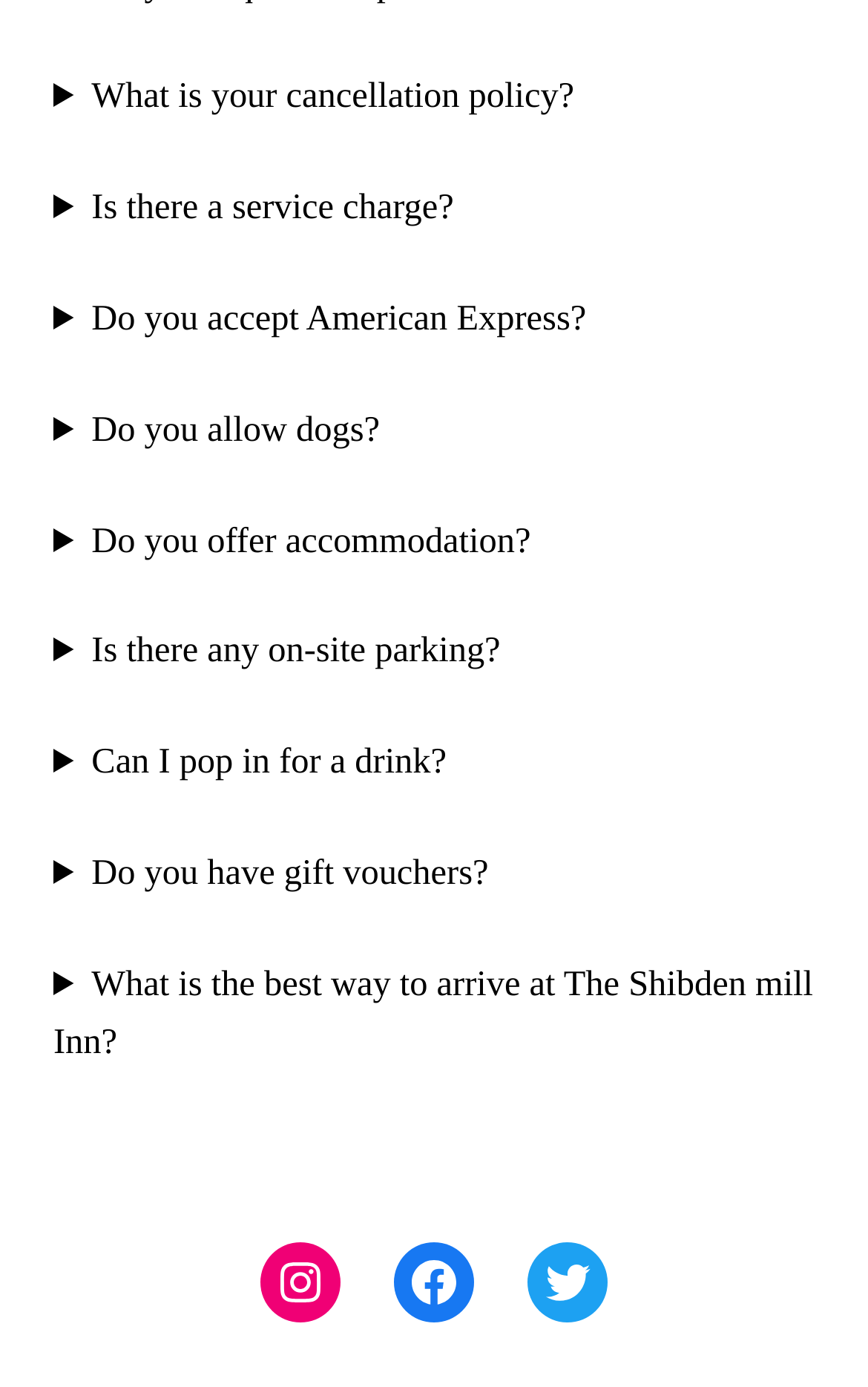Give a one-word or one-phrase response to the question:
What social media platforms does The Shibden Mill Inn have?

Instagram, Facebook, Twitter